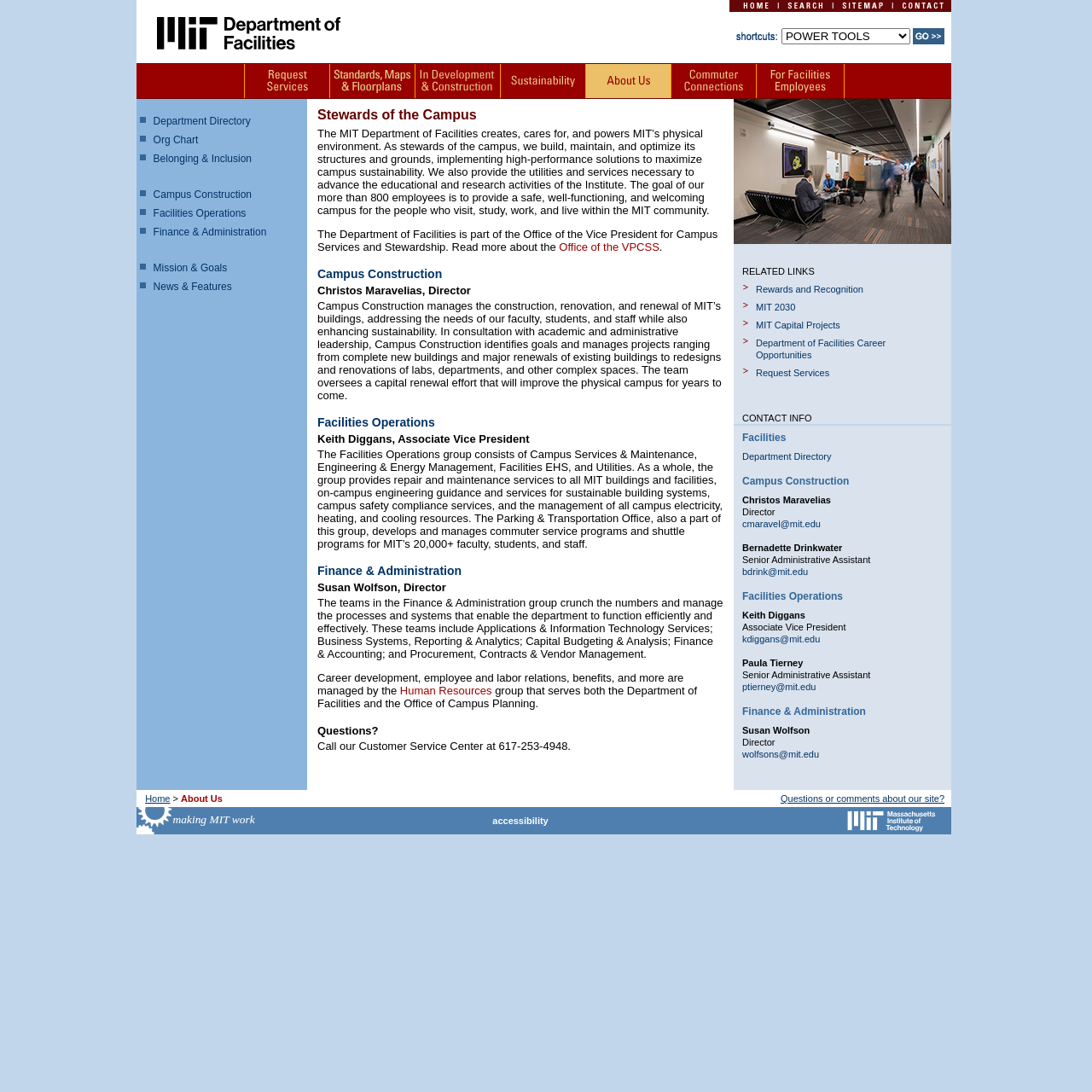Please specify the bounding box coordinates of the clickable region to carry out the following instruction: "Click Home". The coordinates should be four float numbers between 0 and 1, in the format [left, top, right, bottom].

[0.671, 0.003, 0.711, 0.012]